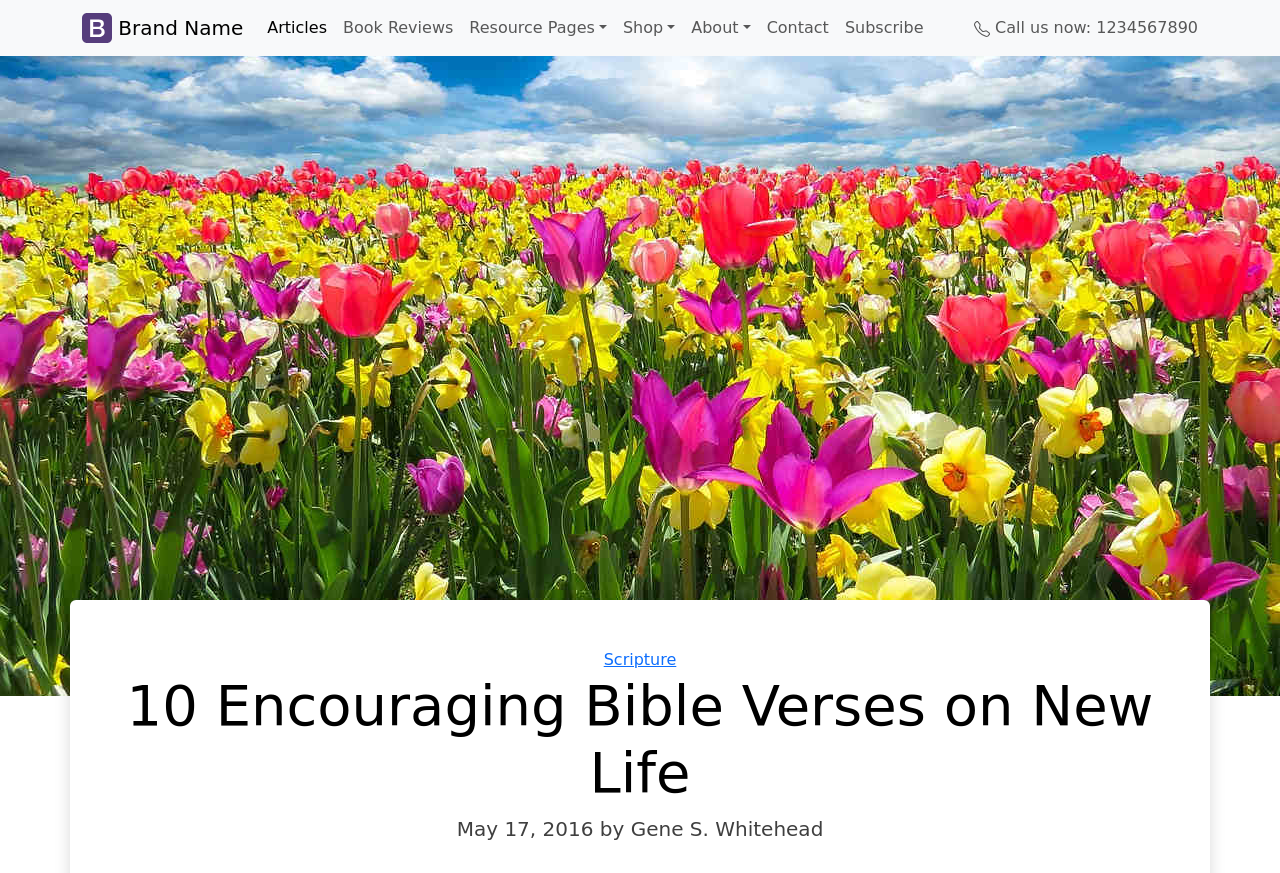What is the category of the article?
Kindly offer a comprehensive and detailed response to the question.

I found the category of the article by looking at the links below the image, which includes a link to 'Scripture'.